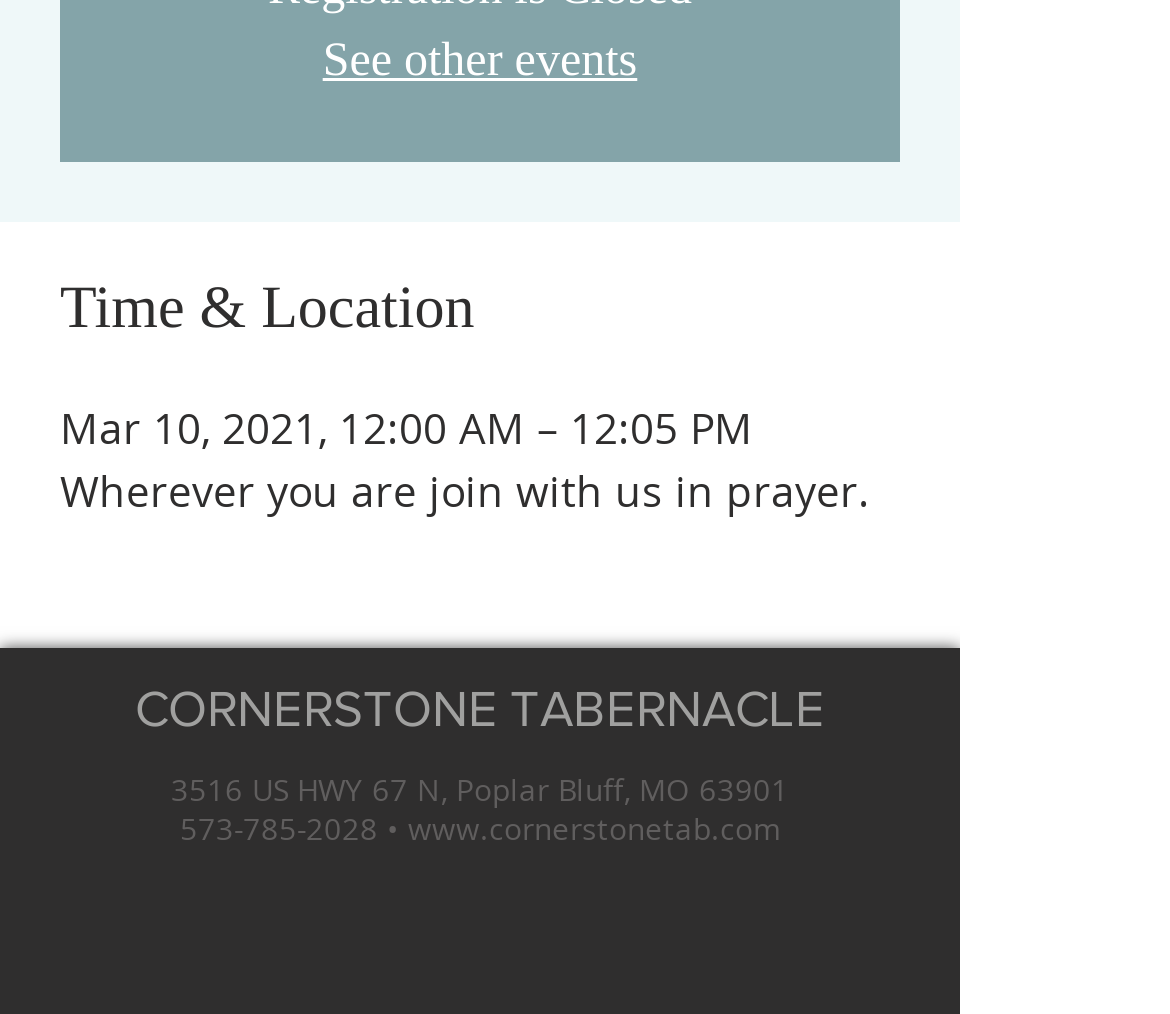Based on the image, please respond to the question with as much detail as possible:
What is the date of the event?

I found the date of the event by looking at the StaticText element with the text 'Mar 10, 2021, 12:00 AM – 12:05 PM' which is located under the 'Time & Location' heading.